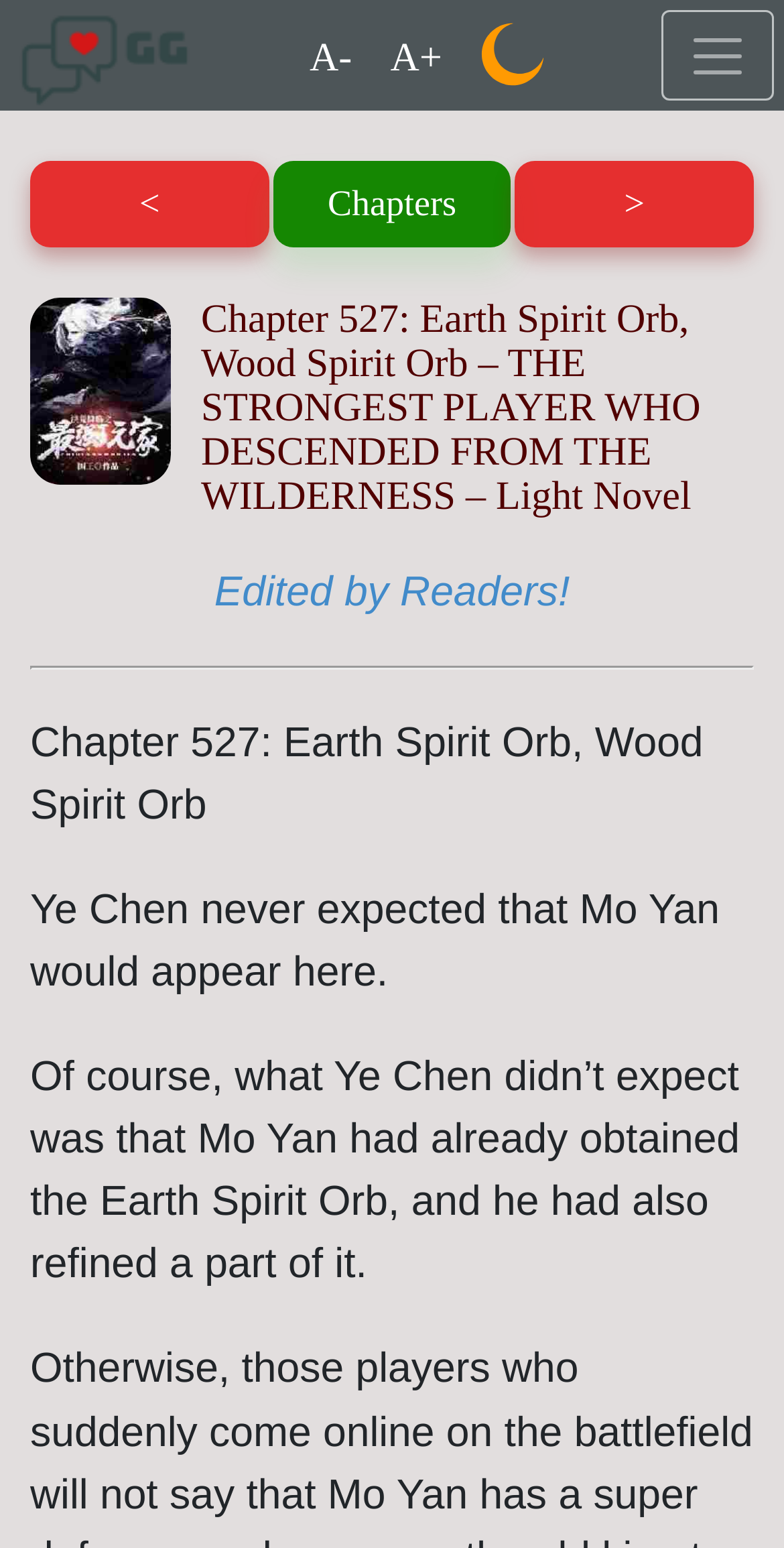Answer this question in one word or a short phrase: What is the chapter title?

Chapter 527: Earth Spirit Orb, Wood Spirit Orb